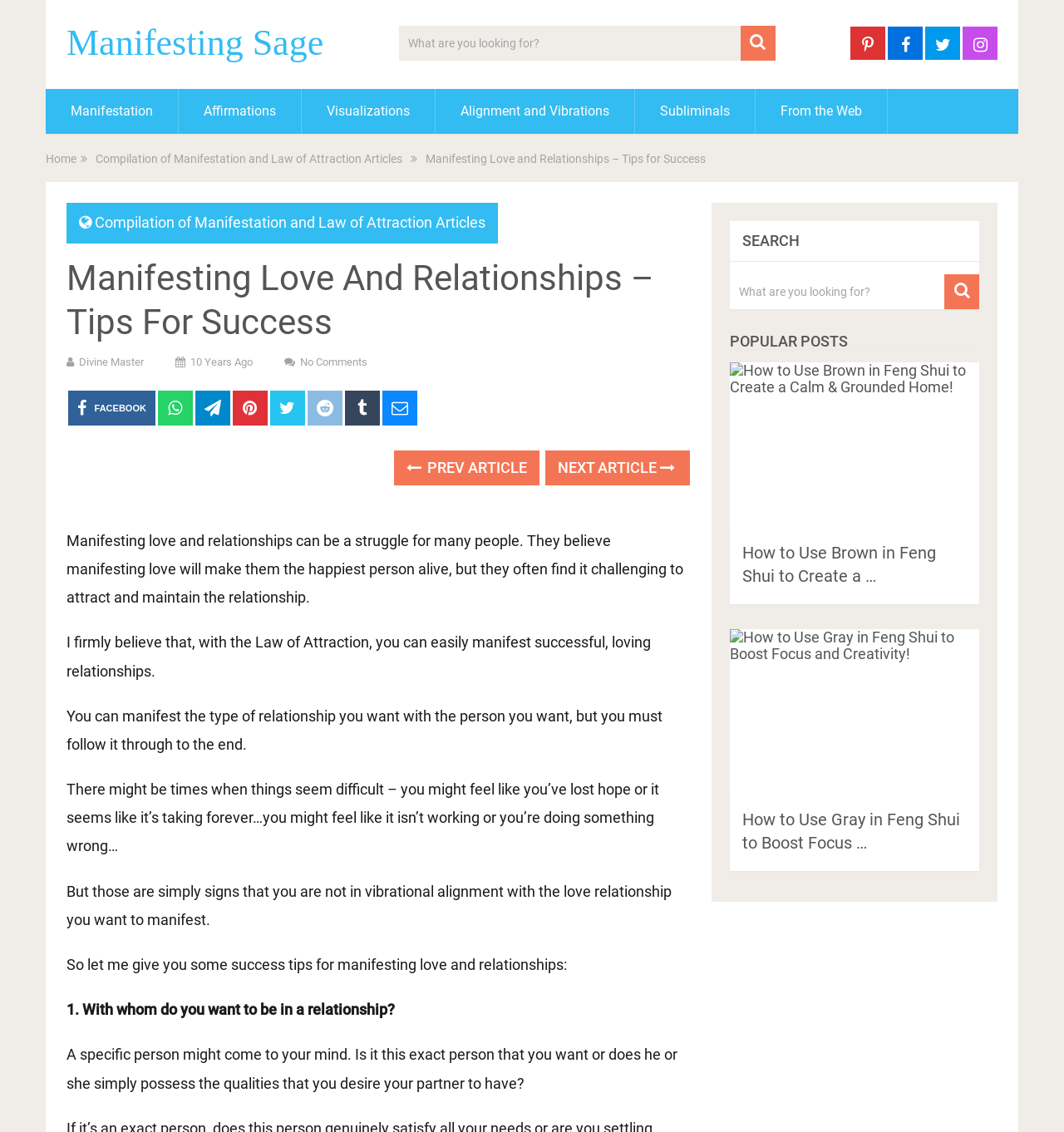Could you find the bounding box coordinates of the clickable area to complete this instruction: "Read the next article"?

[0.513, 0.398, 0.649, 0.429]